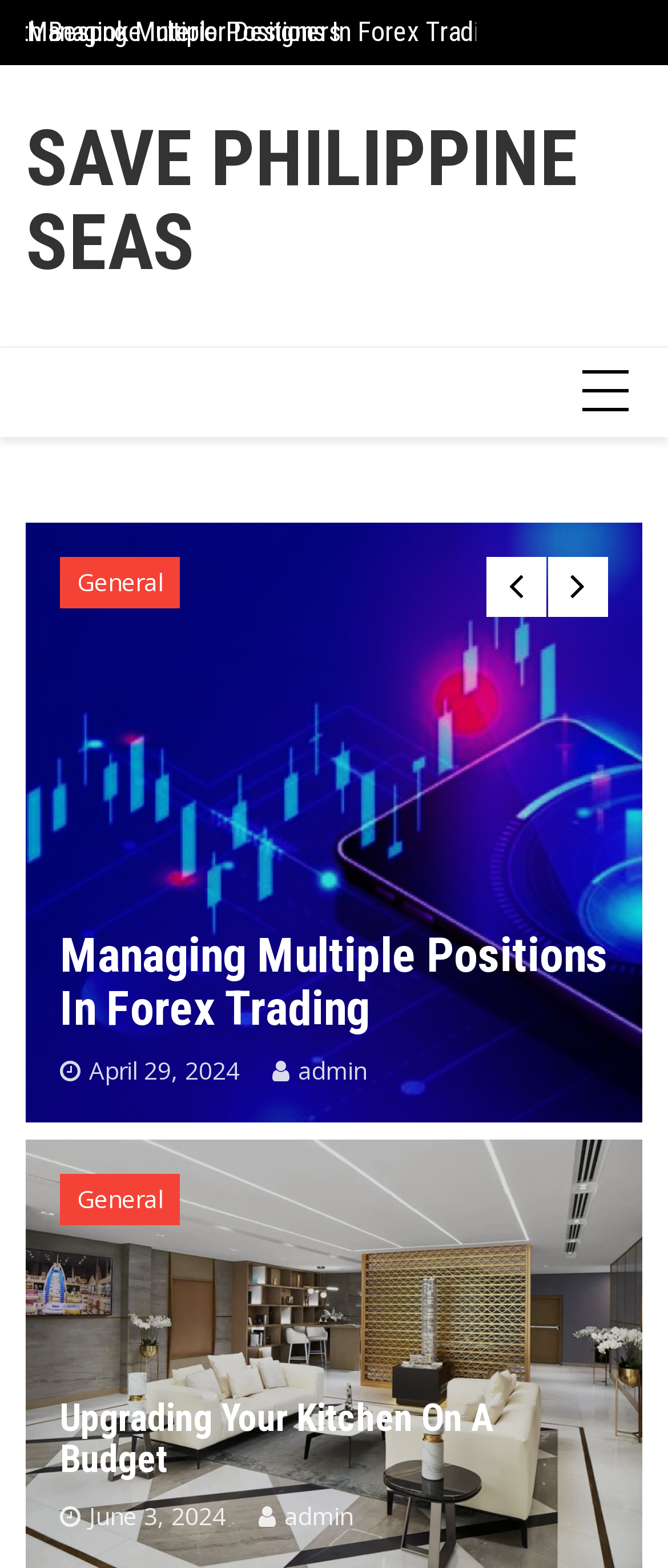What is the headline of the webpage?

SAVE PHILIPPINE SEAS